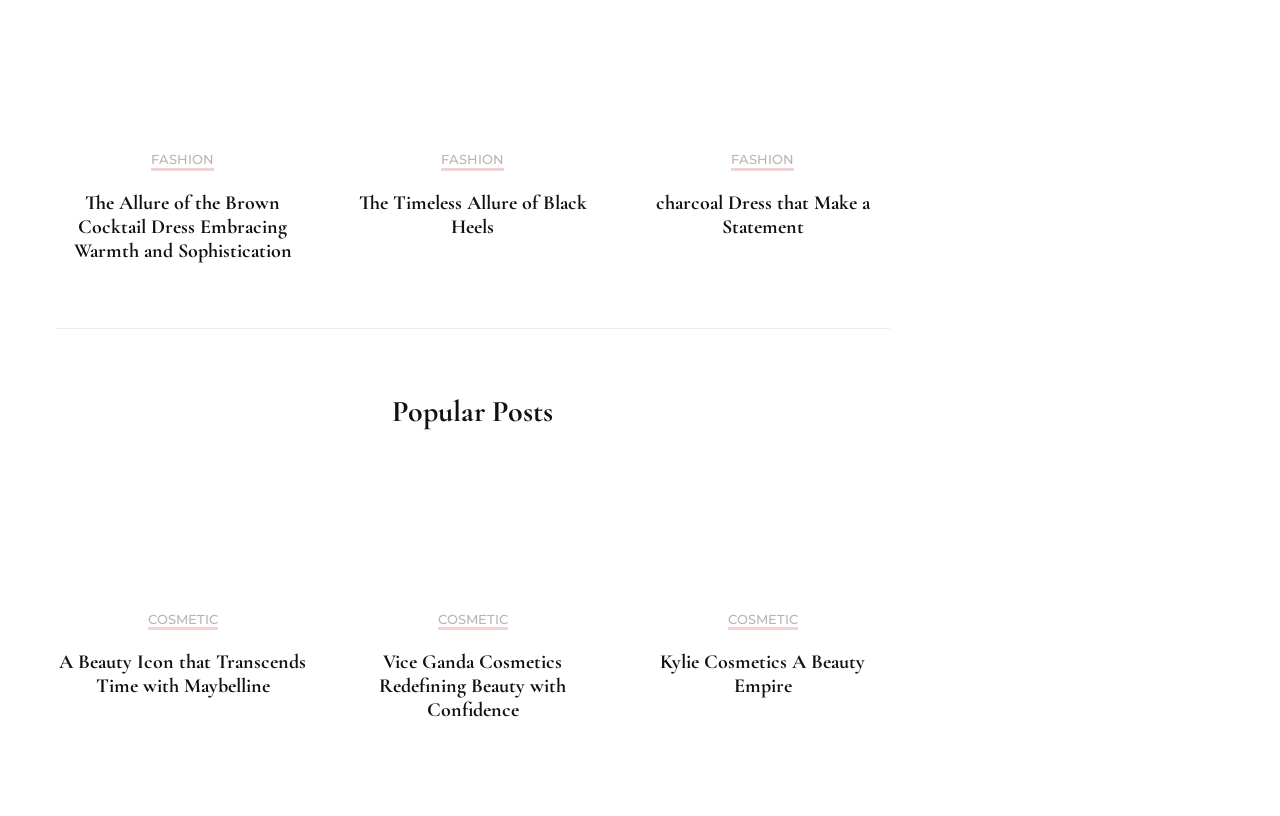How many headings are listed under 'Popular Posts'?
Refer to the screenshot and deliver a thorough answer to the question presented.

There are three headings listed under 'Popular Posts' as indicated by the three 'heading' elements with their respective texts.